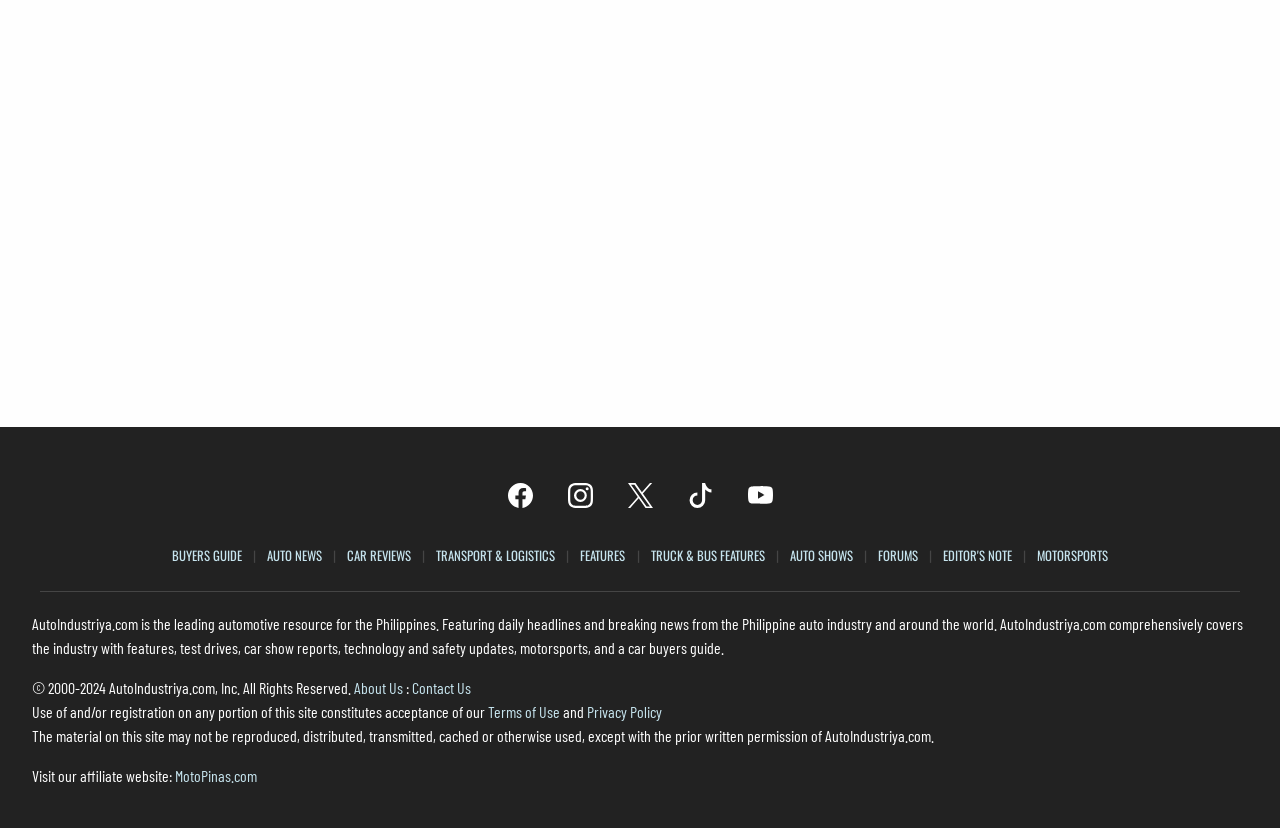How many social media links are present on the webpage?
Refer to the screenshot and respond with a concise word or phrase.

4